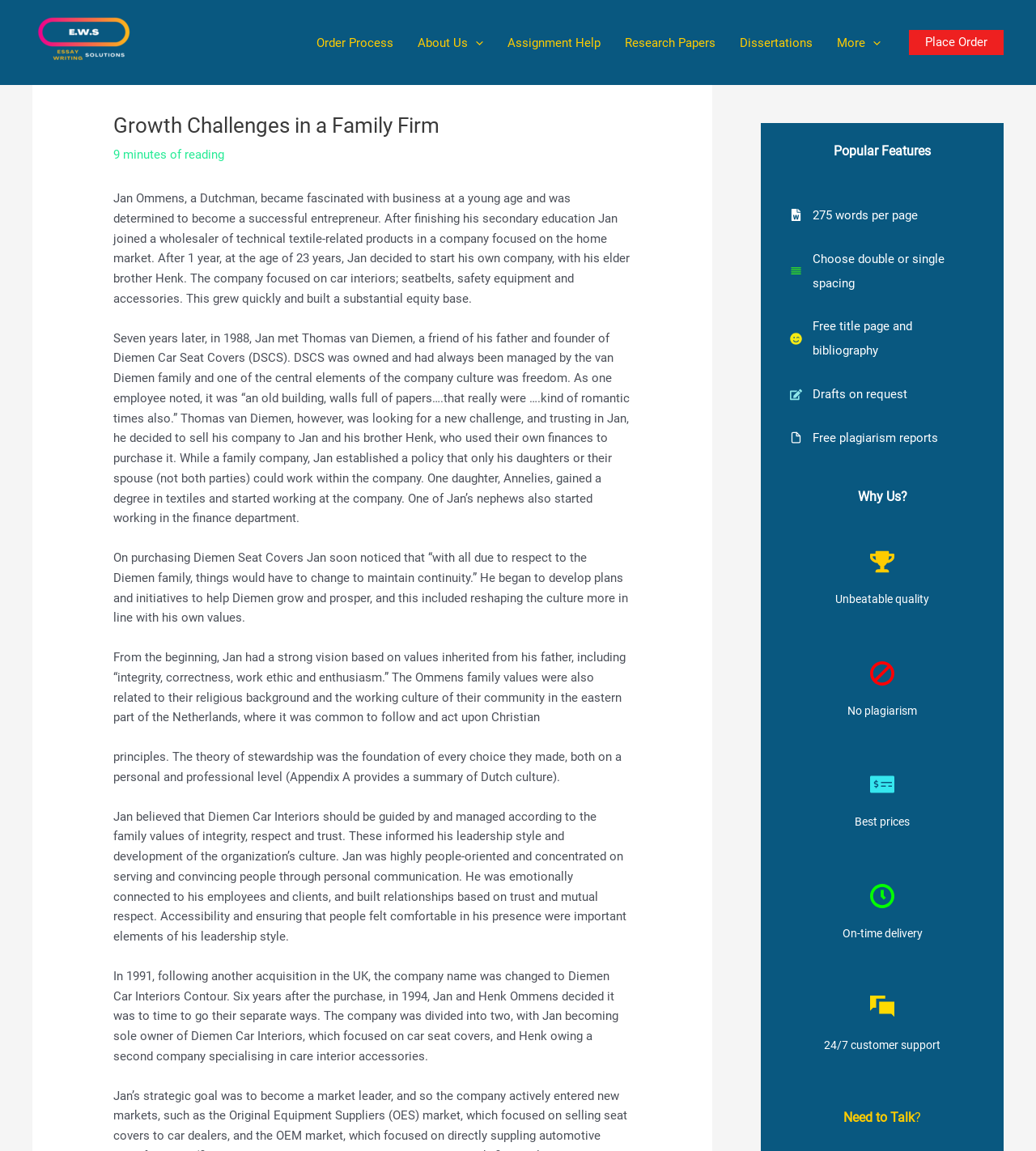Give a succinct answer to this question in a single word or phrase: 
What is the policy Jan established for his daughters or their spouses?

Only one can work in the company